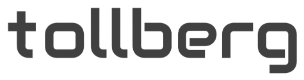Examine the image and give a thorough answer to the following question:
Where is the logo positioned on the webpage?

According to the caption, the logo is positioned at the top of the webpage, serving as a vital element of the site's branding and linking users to the various services and information offered by Tollberg.